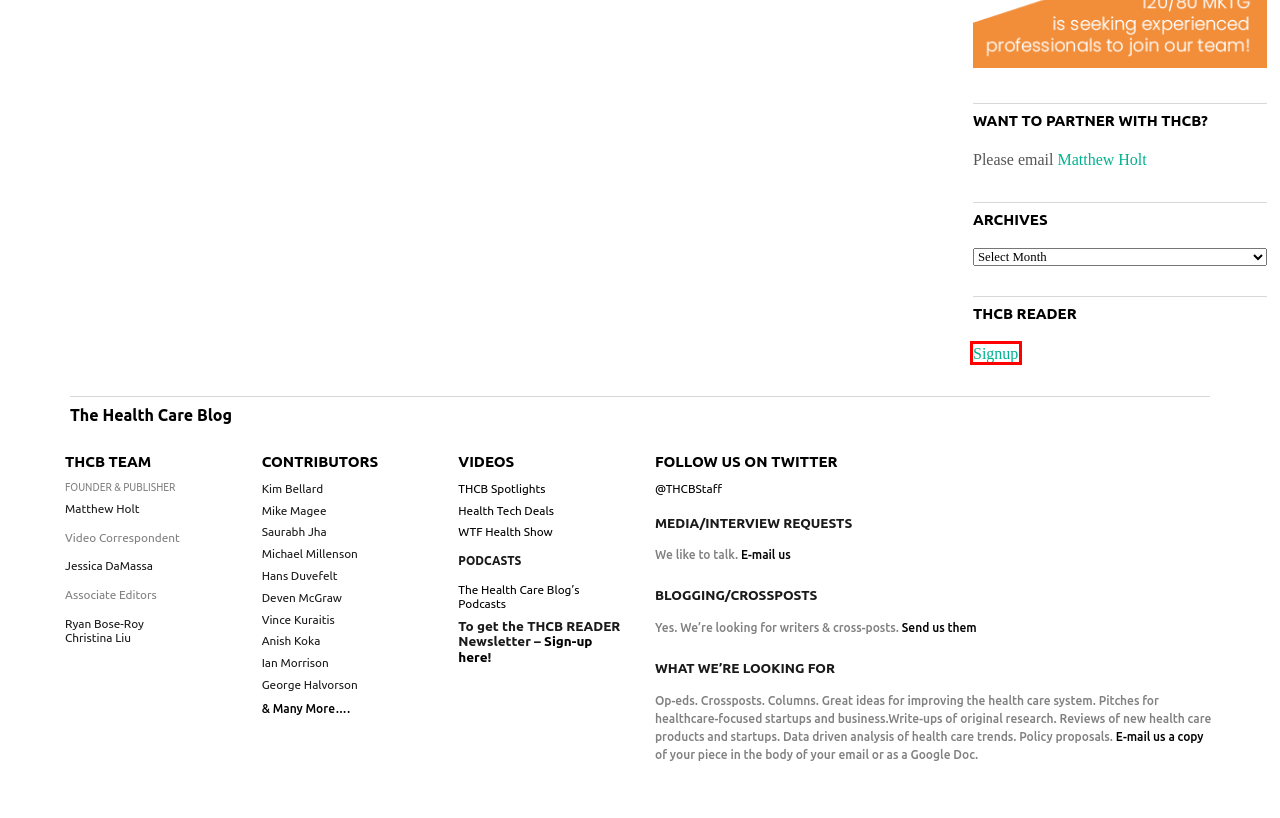You have been given a screenshot of a webpage with a red bounding box around a UI element. Select the most appropriate webpage description for the new webpage that appears after clicking the element within the red bounding box. The choices are:
A. Medical Practice – The Health Care Blog
B. 120/80 Inc.
C. WTF Health – The Health Care Blog
D. Matthew Holt – The Health Care Blog
E. Best Diabetes Management System - Glucose Monitoring App - One Drop
F. Jessica DaMassa – The Health Care Blog
G. THCB Main Signup
H. The Business of Health Care – The Health Care Blog

G